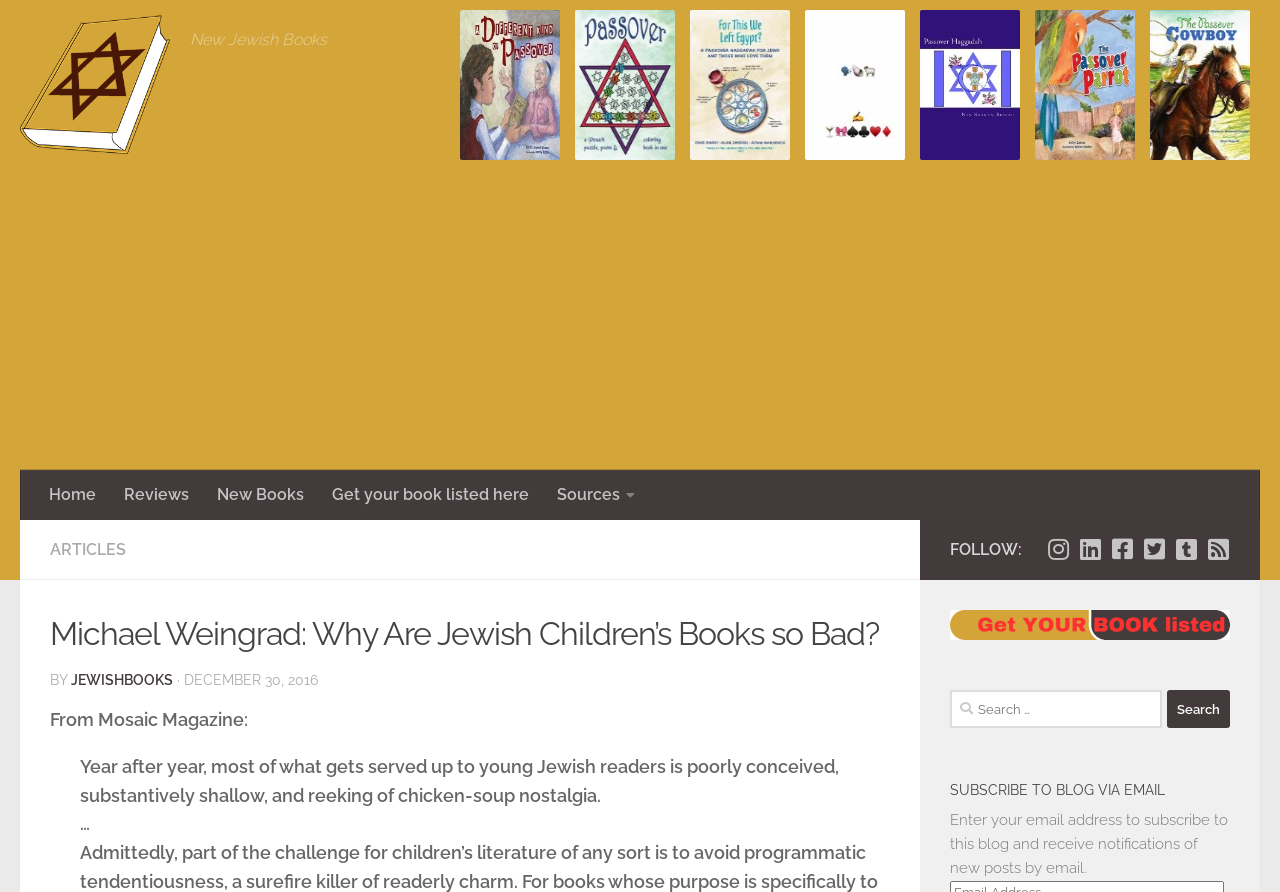Identify the bounding box coordinates of the element to click to follow this instruction: 'Search for a book'. Ensure the coordinates are four float values between 0 and 1, provided as [left, top, right, bottom].

[0.742, 0.774, 0.908, 0.816]